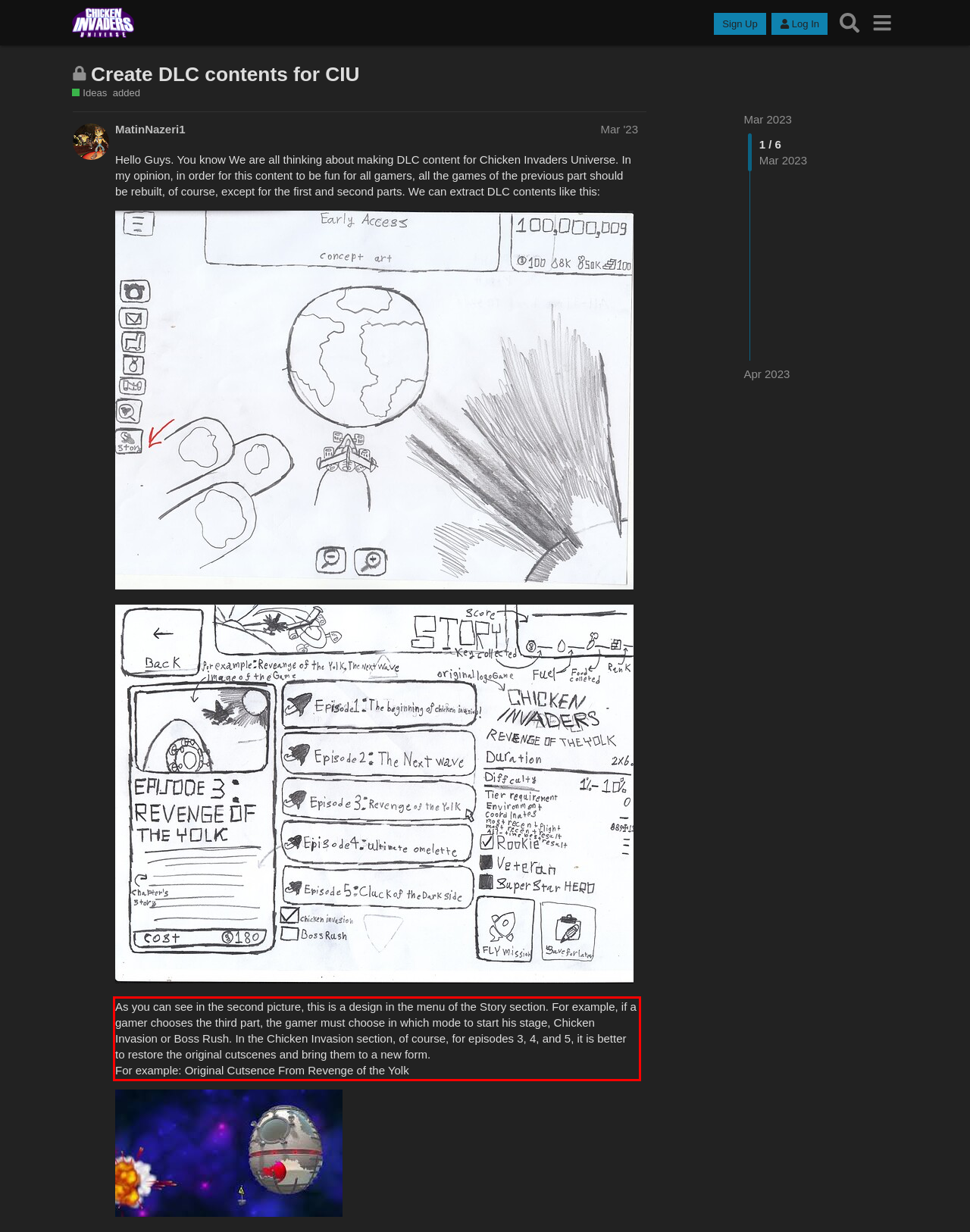With the given screenshot of a webpage, locate the red rectangle bounding box and extract the text content using OCR.

As you can see in the second picture, this is a design in the menu of the Story section. For example, if a gamer chooses the third part, the gamer must choose in which mode to start his stage, Chicken Invasion or Boss Rush. In the Chicken Invasion section, of course, for episodes 3, 4, and 5, it is better to restore the original cutscenes and bring them to a new form. For example: Original Cutsence From Revenge of the Yolk